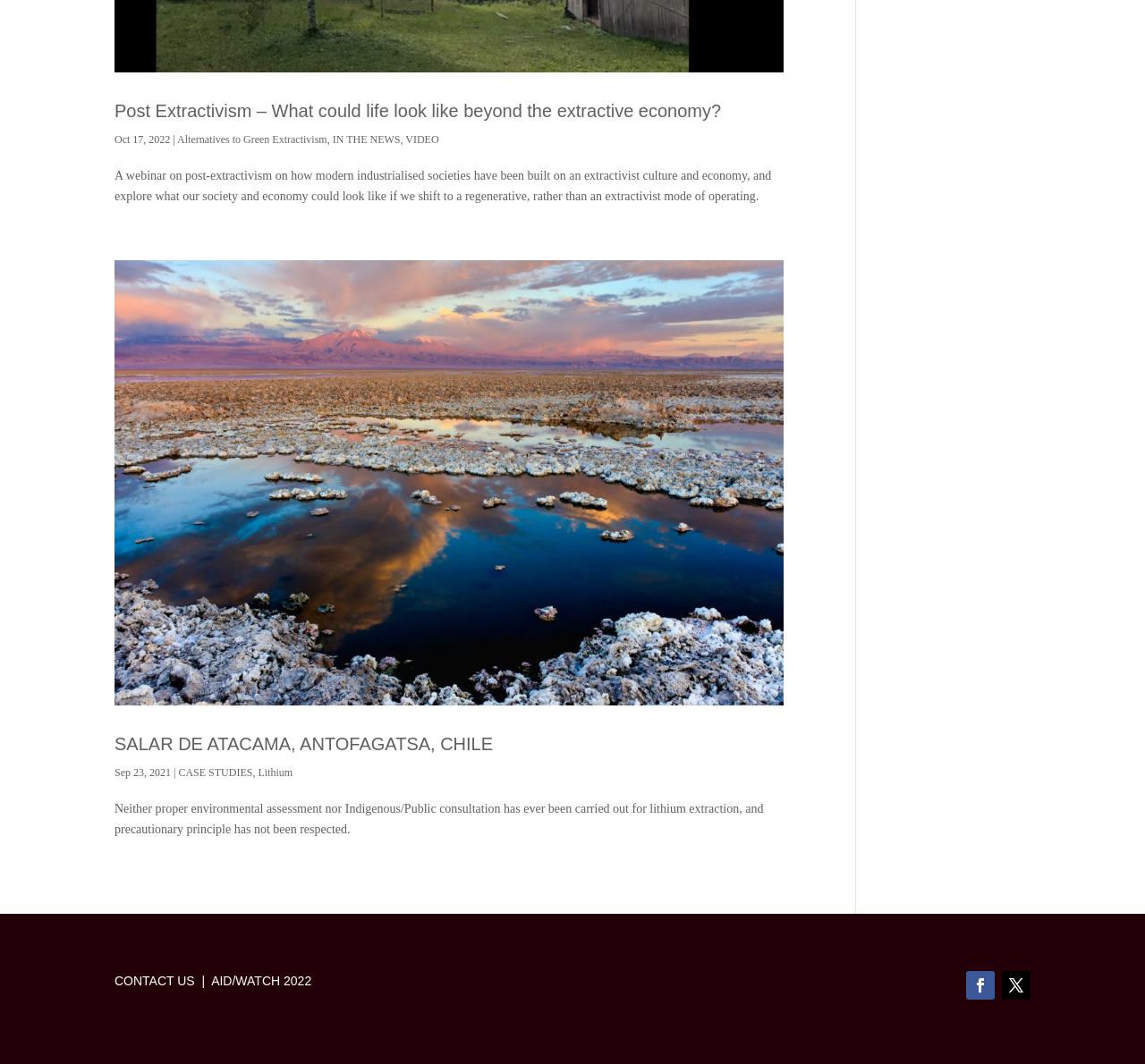How can users contact the website owner?
Using the image, answer in one word or phrase.

CONTACT US